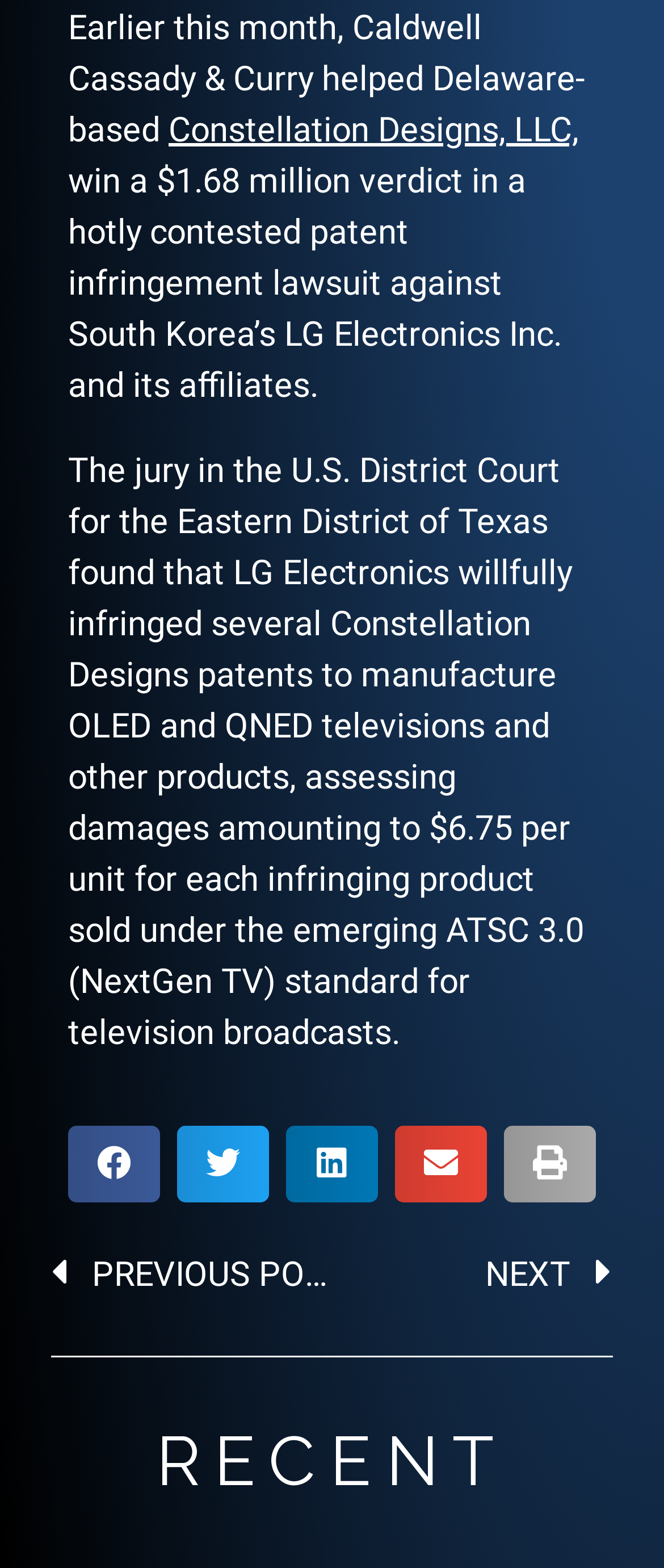Please specify the bounding box coordinates in the format (top-left x, top-left y, bottom-right x, bottom-right y), with all values as floating point numbers between 0 and 1. Identify the bounding box of the UI element described by: aria-label="Share on print"

[0.759, 0.718, 0.897, 0.767]